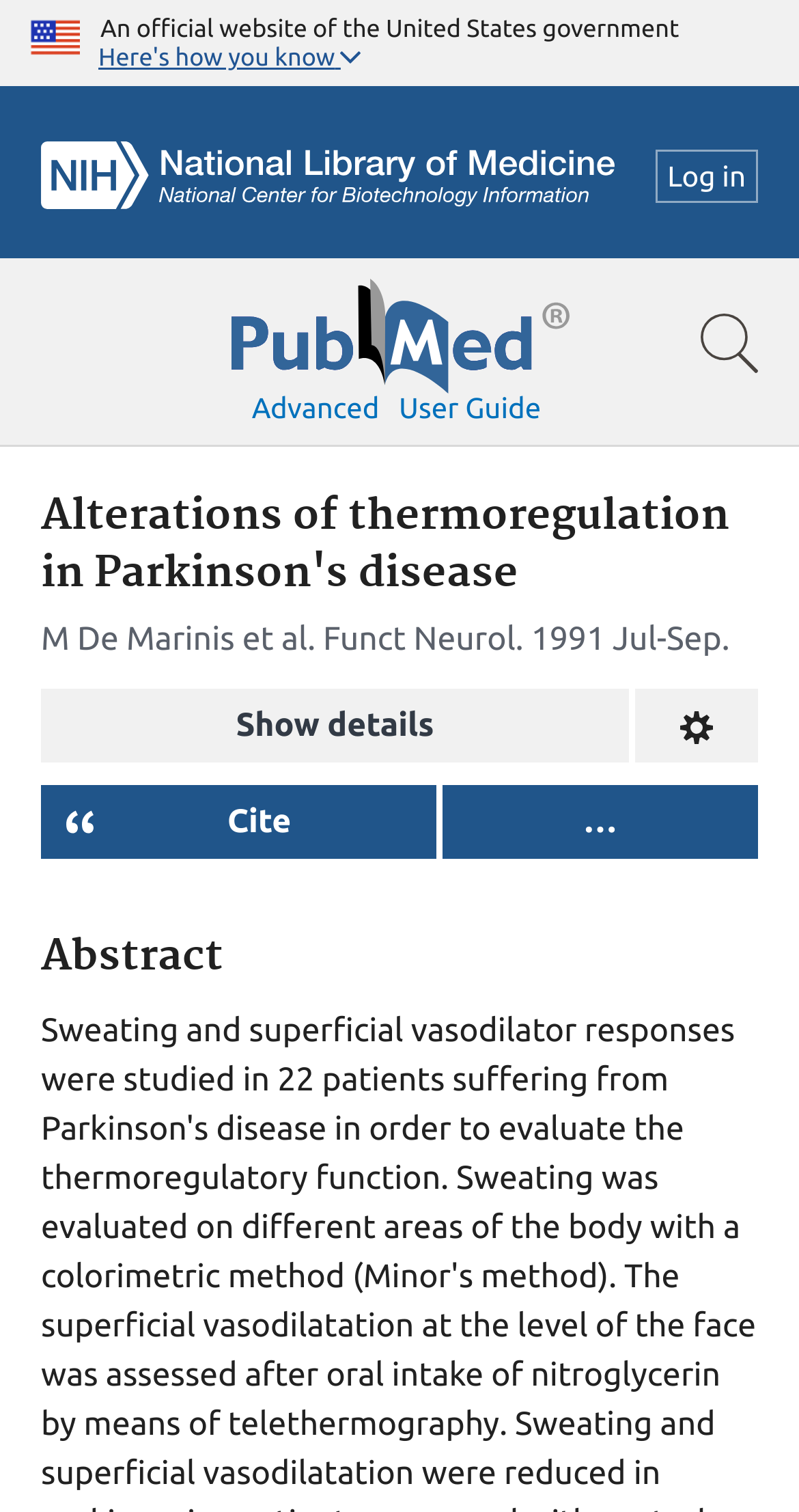Please determine the bounding box coordinates of the area that needs to be clicked to complete this task: 'Check out 'Your Money''. The coordinates must be four float numbers between 0 and 1, formatted as [left, top, right, bottom].

None